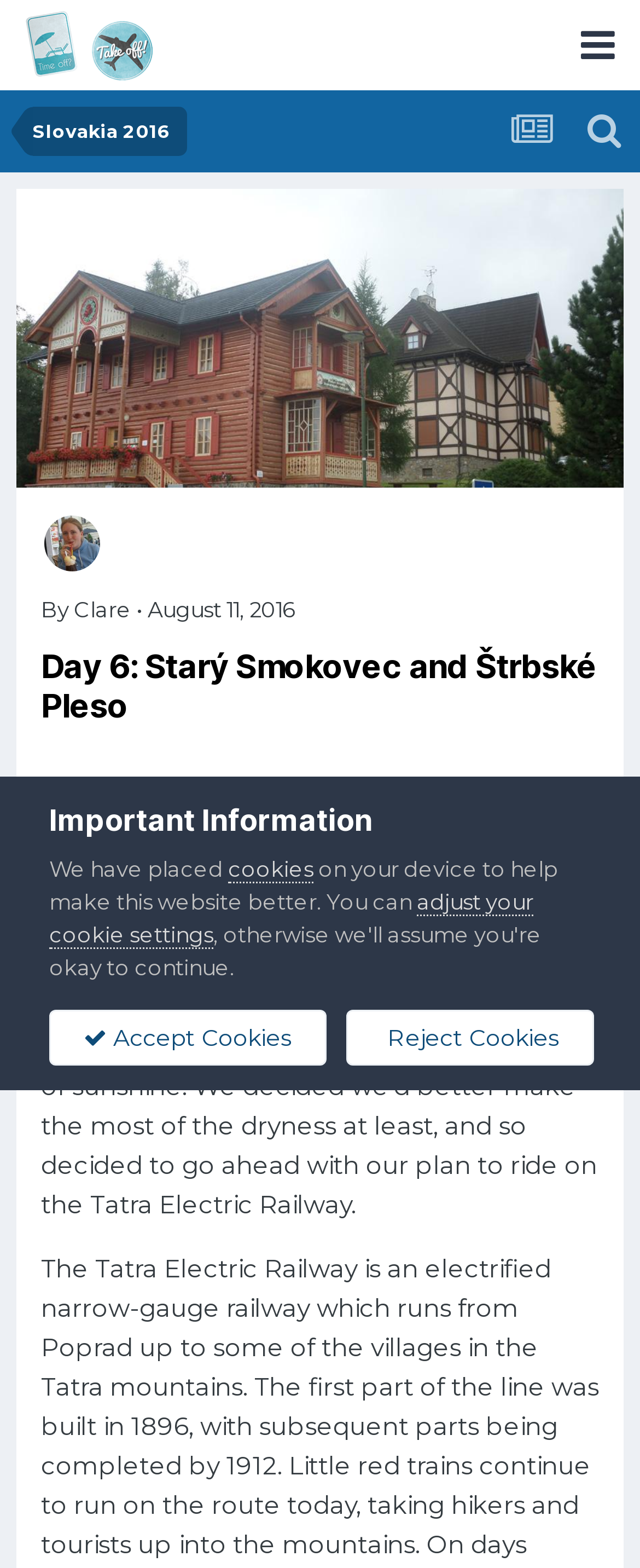Determine the bounding box coordinates of the target area to click to execute the following instruction: "Visit the 'Nintendo' page."

None